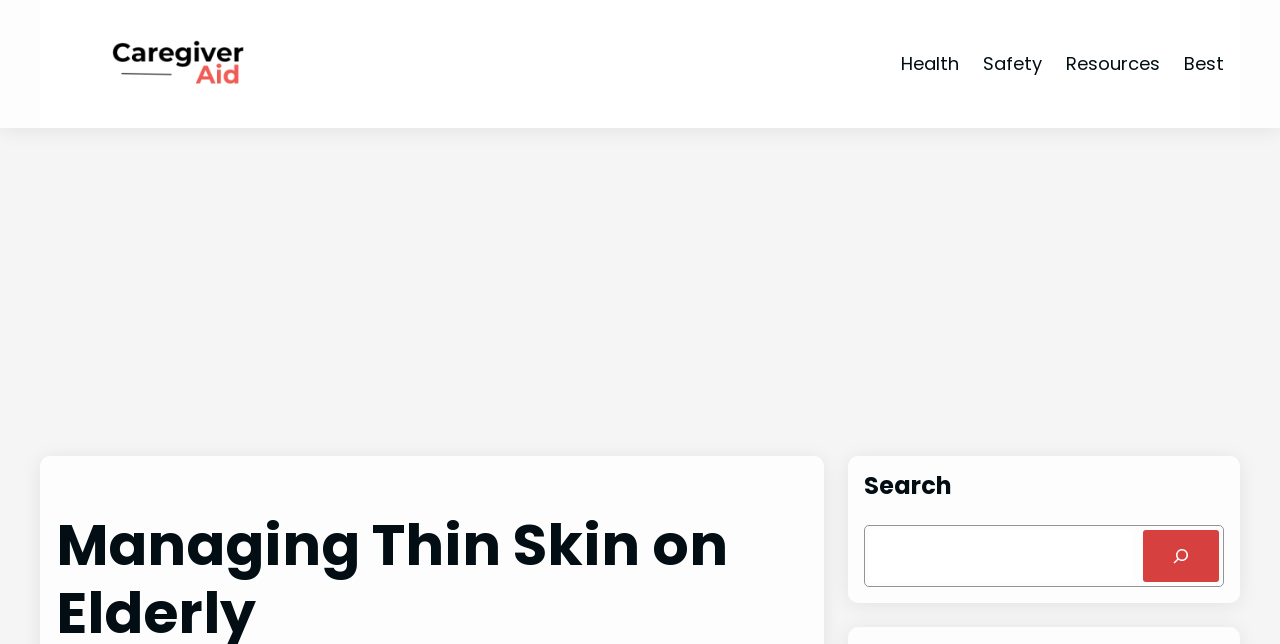Please identify the bounding box coordinates of the clickable element to fulfill the following instruction: "search for something". The coordinates should be four float numbers between 0 and 1, i.e., [left, top, right, bottom].

[0.679, 0.823, 0.885, 0.904]